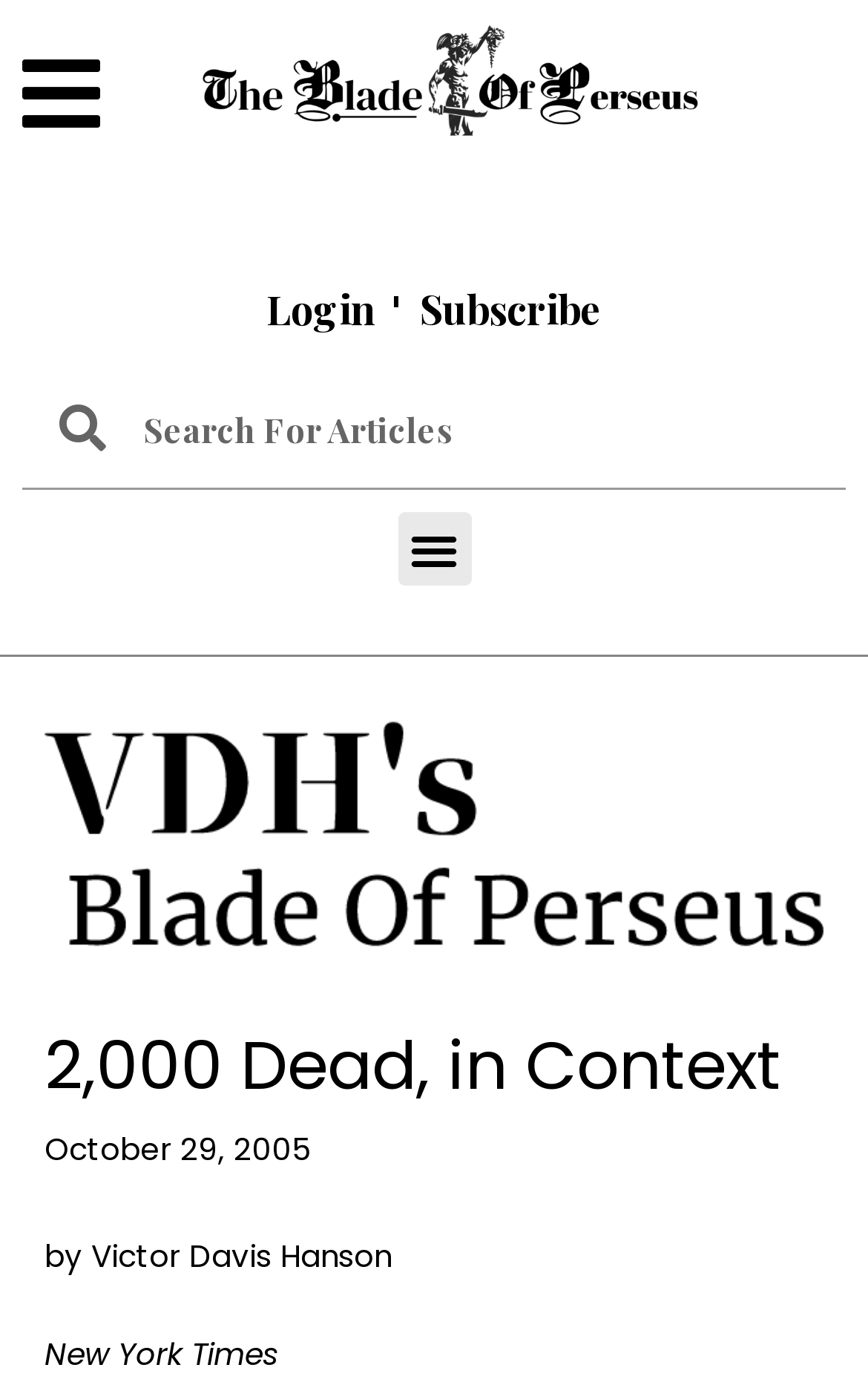What is the purpose of the search box?
Can you provide an in-depth and detailed response to the question?

The search box is located at the top of the page and has a placeholder text 'Search', indicating that it is used to search for content on the website.